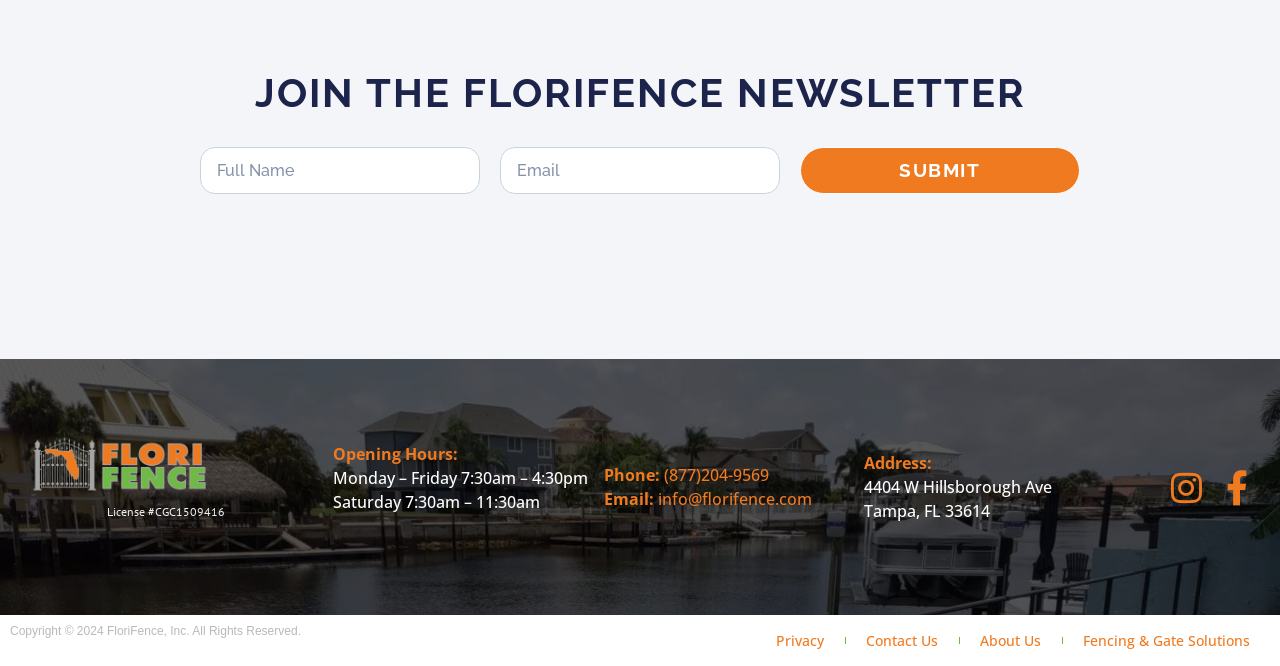Calculate the bounding box coordinates of the UI element given the description: "Privacy".

[0.591, 0.947, 0.659, 0.977]